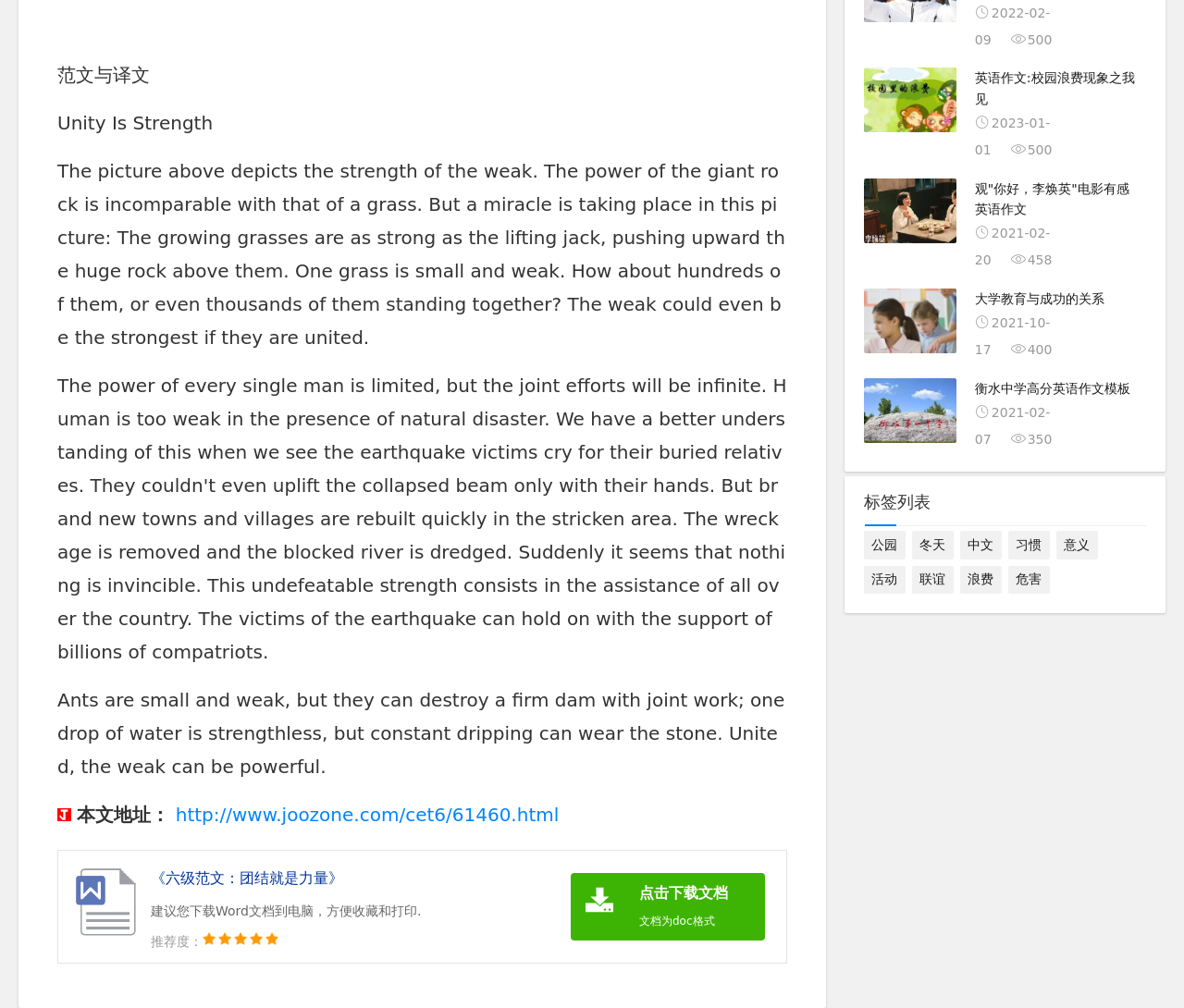Please mark the clickable region by giving the bounding box coordinates needed to complete this instruction: "download the Unity Is Strength essay".

[0.148, 0.797, 0.472, 0.819]